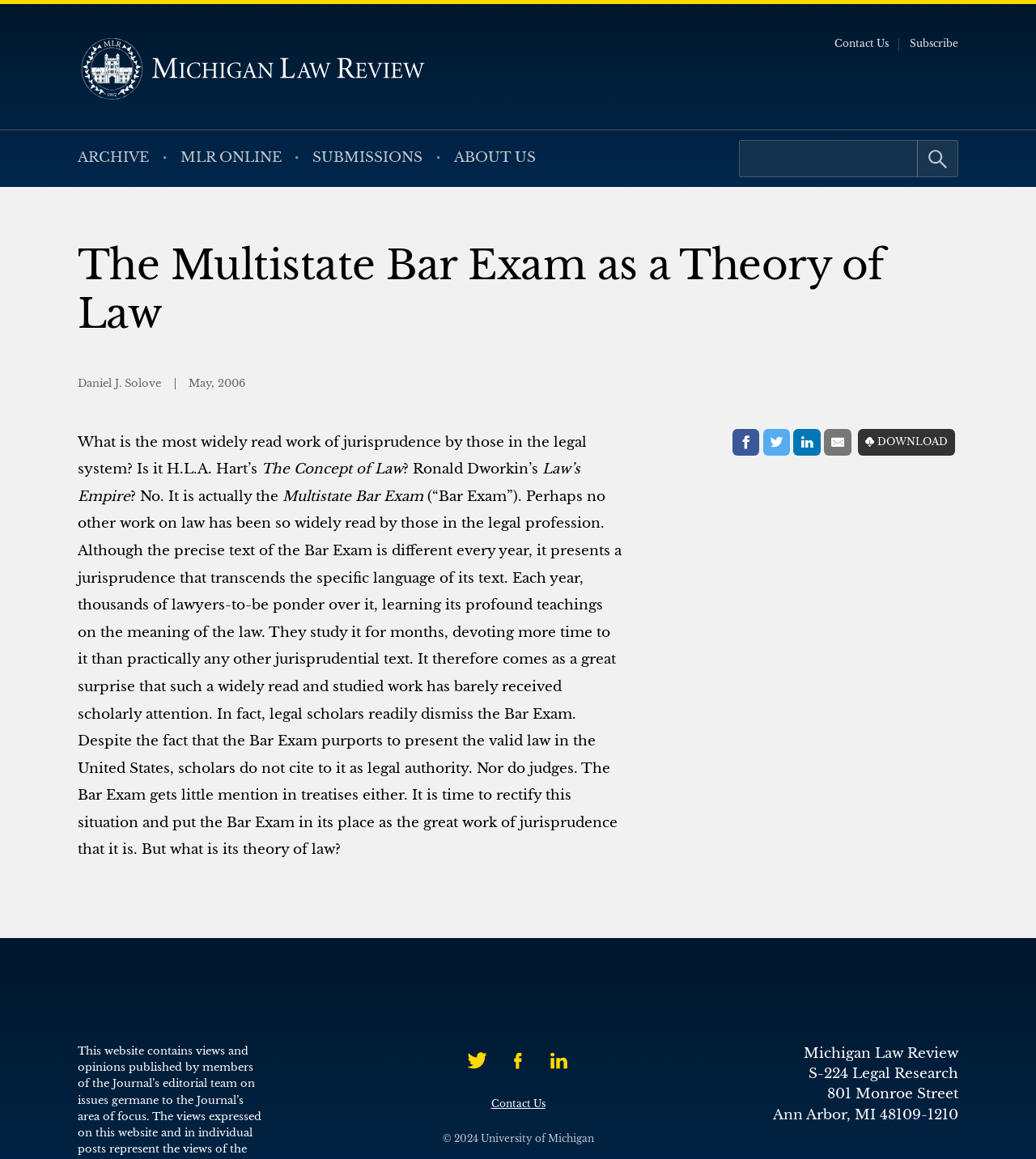Using the details in the image, give a detailed response to the question below:
What is the address of the Michigan Law Review?

The address of the Michigan Law Review is mentioned in the footer section of the webpage. The text '801 Monroe Street, Ann Arbor, MI 48109-1210' is displayed, indicating that it is the address of the Michigan Law Review.